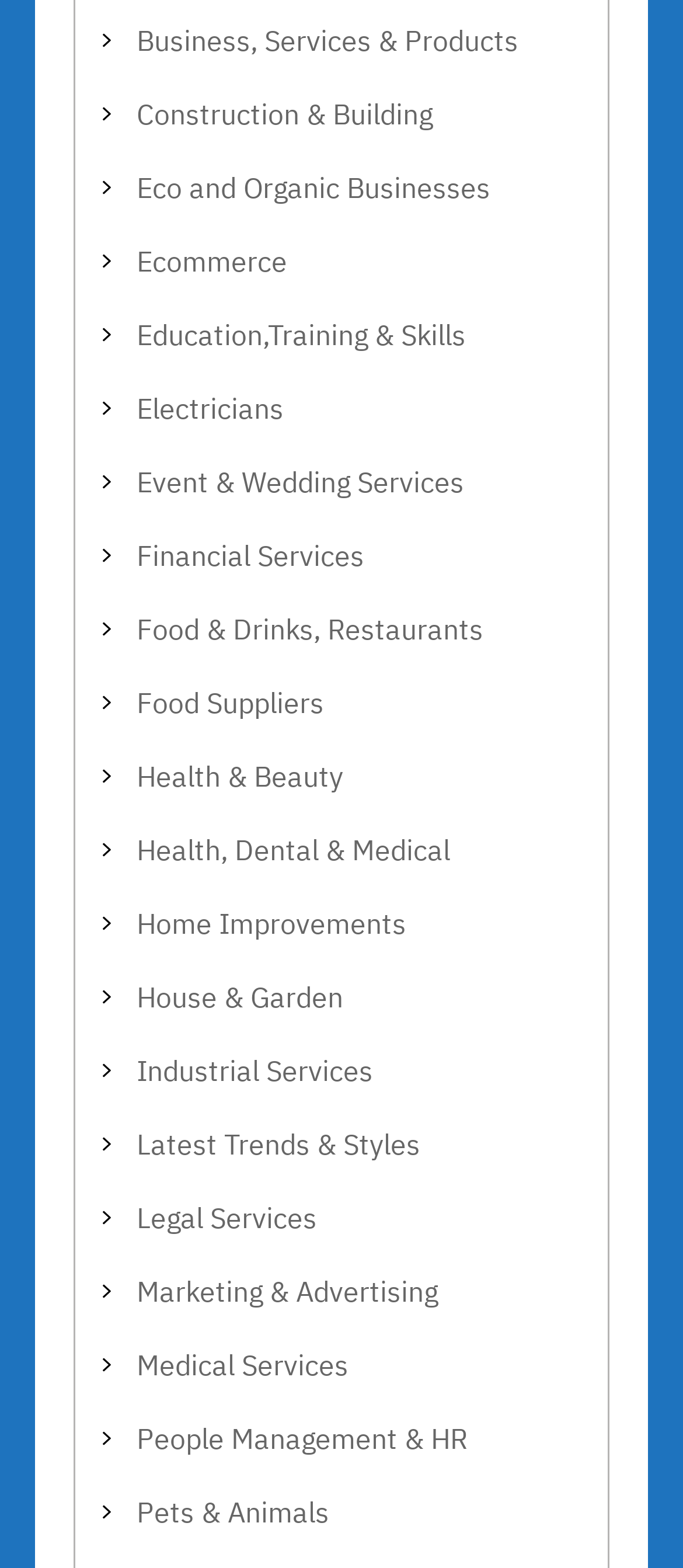Please specify the bounding box coordinates of the clickable section necessary to execute the following command: "Browse Business, Services & Products".

[0.2, 0.015, 0.759, 0.037]